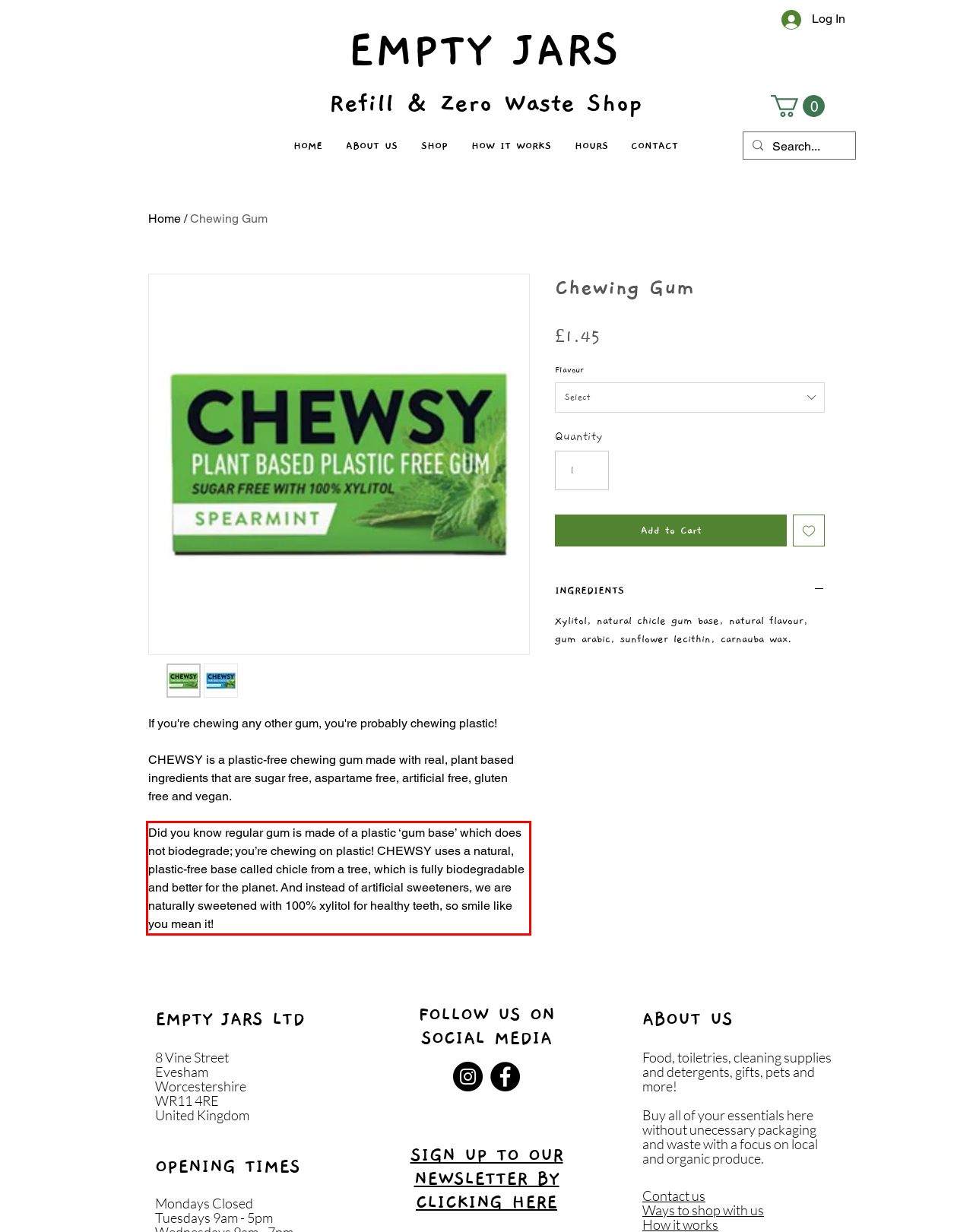Given the screenshot of a webpage, identify the red rectangle bounding box and recognize the text content inside it, generating the extracted text.

Did you know regular gum is made of a plastic ‘gum base’ which does not biodegrade; you’re chewing on plastic! CHEWSY uses a natural, plastic-free base called chicle from a tree, which is fully biodegradable and better for the planet. And instead of artificial sweeteners, we are naturally sweetened with 100% xylitol for healthy teeth, so smile like you mean it!